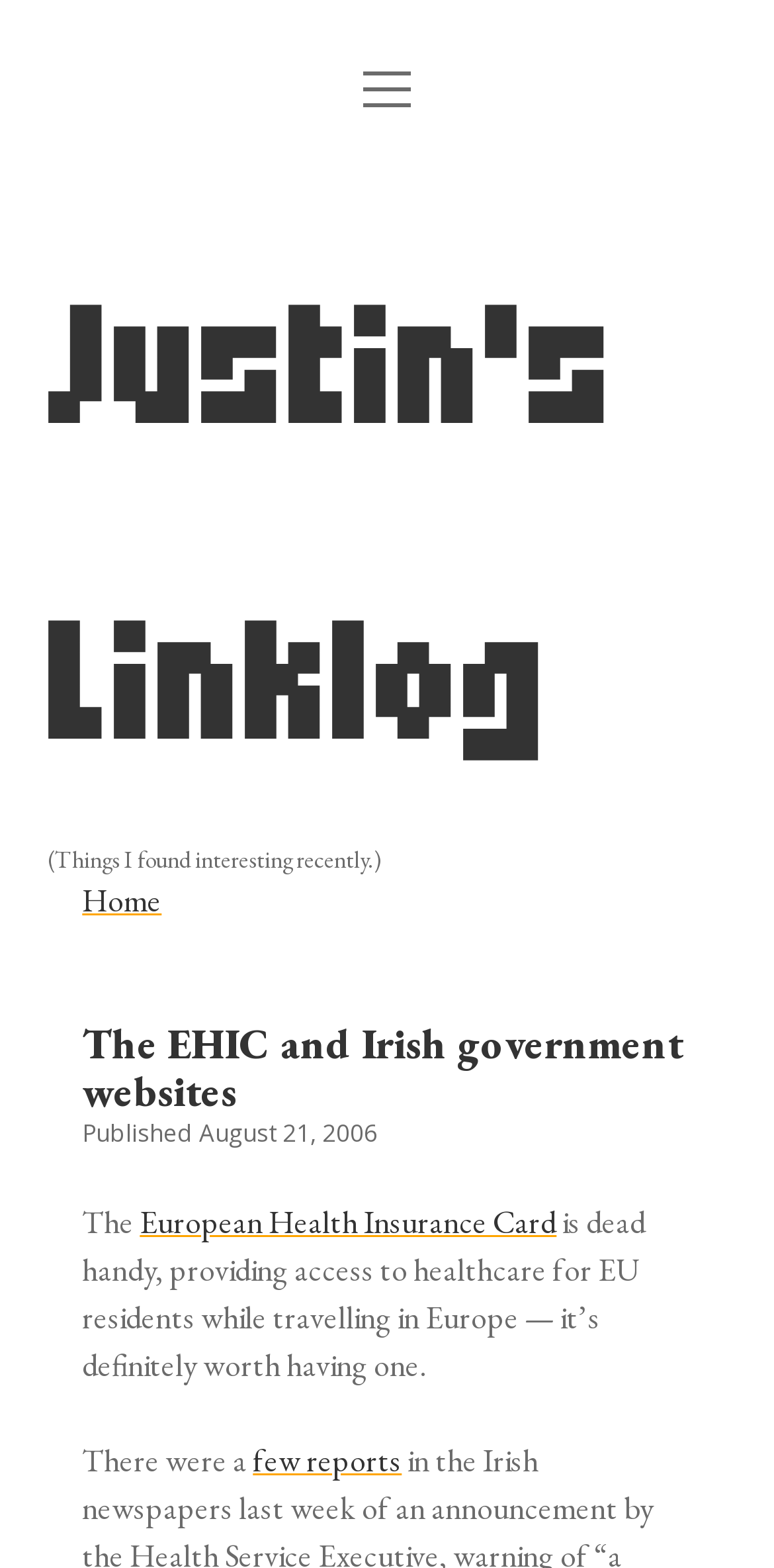What is the purpose of the EHIC?
Using the visual information, answer the question in a single word or phrase.

Access to healthcare